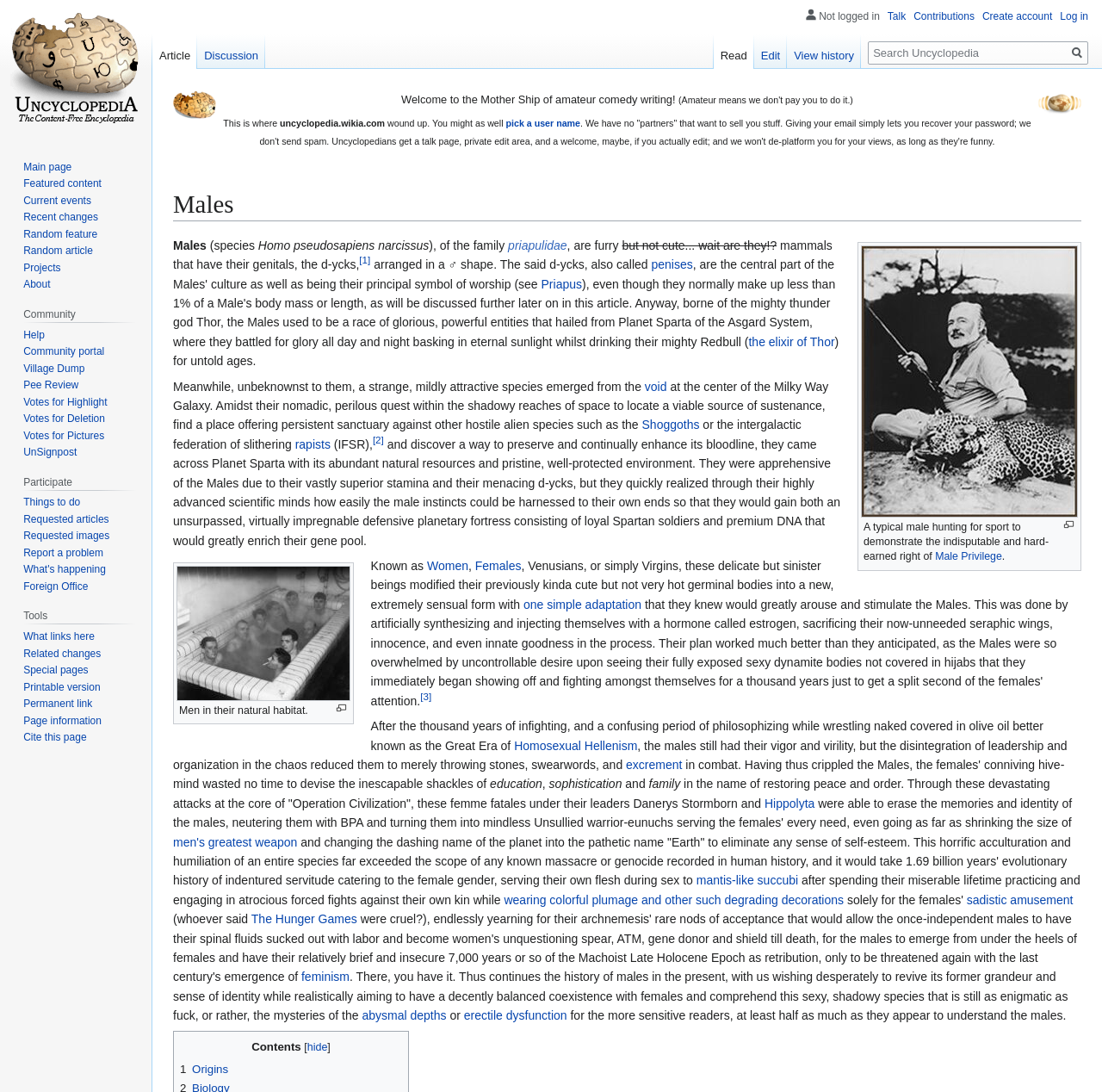Summarize the webpage in an elaborate manner.

This webpage appears to be a satirical article about males, with a humorous and exaggerated tone. At the top of the page, there are two images, one of a puzzle potato and another of an UnNews logo, both located near the top right corner. Below these images, there is a welcome message and a brief introduction to Uncyclopedia, a content-free encyclopedia.

The main content of the page is divided into several sections, with headings and links scattered throughout. The text is written in a playful and sarcastic tone, with made-up scientific terms and absurd descriptions of males and their characteristics. There are also several links to other articles, such as "Male Privilege" and "Priapus," which are likely to be humorous and satirical as well.

Throughout the page, there are also several images, including one of a male in his natural habitat, which is likely to be a humorous and exaggerated depiction. The images are scattered throughout the page, with some located near the top and others near the bottom.

The page also includes several superscript links, which are likely to be references or citations to made-up sources. The text is dense and filled with humorous and absurd descriptions, making it a satirical and entertaining read. Overall, the webpage appears to be a humorous and lighthearted article that pokes fun at traditional gender roles and stereotypes.